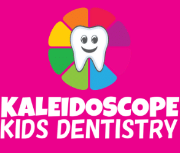Offer an in-depth caption for the image presented.

The image features a playful and colorful logo for "Kaleidoscope Kids Dentistry," designed specifically for children's dental care. The logo prominently displays a smiling cartoon tooth at the center, radiating a sense of joy and approachability. Surrounding the tooth are vibrant pastel shapes, reminiscent of a kaleidoscope, which contributes to a fun and engaging atmosphere. This design embodies the dental practice's commitment to providing a friendly and welcoming environment for children, making dental visits less intimidating and more enjoyable. The overall aesthetic, with its bright colors and cheerful imagery, reflects the practice's focus on high-quality care tailored for young patients.